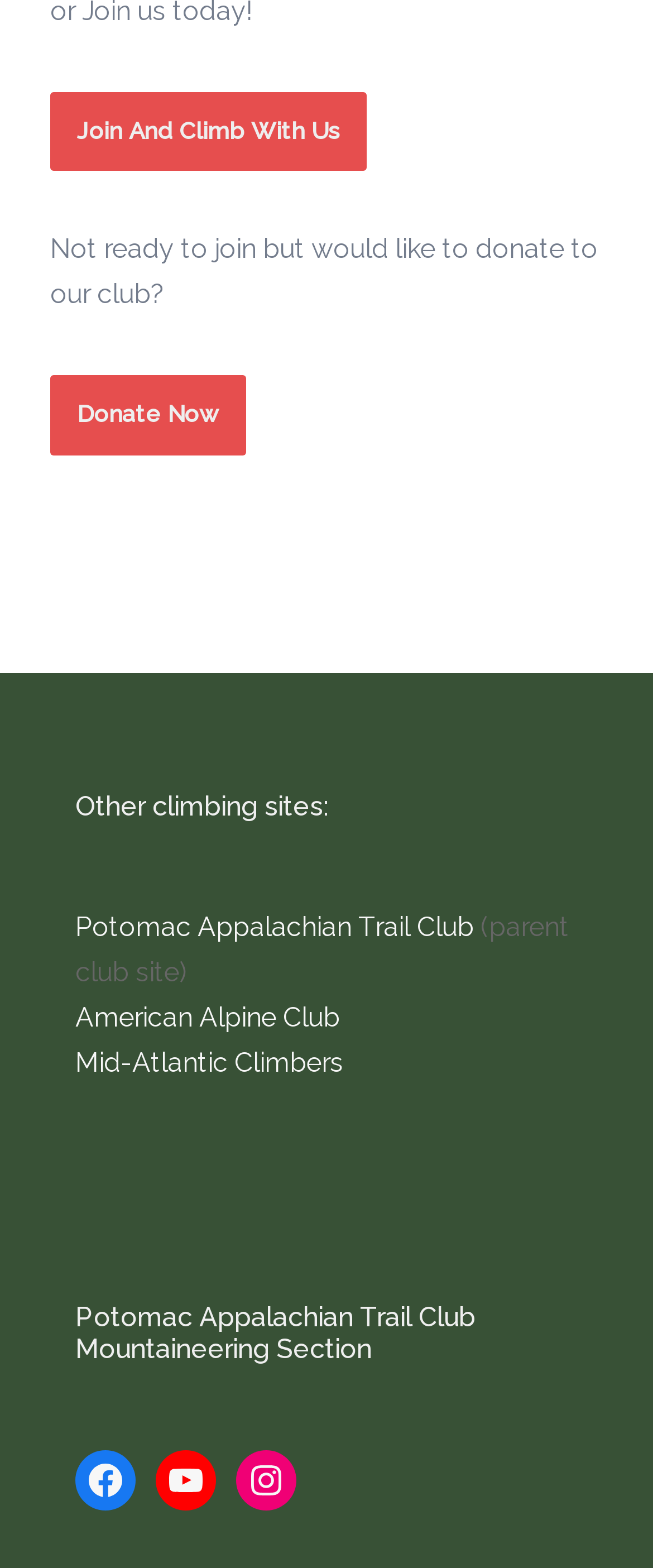Identify the bounding box coordinates of the region that needs to be clicked to carry out this instruction: "Check out American Alpine Club". Provide these coordinates as four float numbers ranging from 0 to 1, i.e., [left, top, right, bottom].

[0.115, 0.638, 0.521, 0.659]